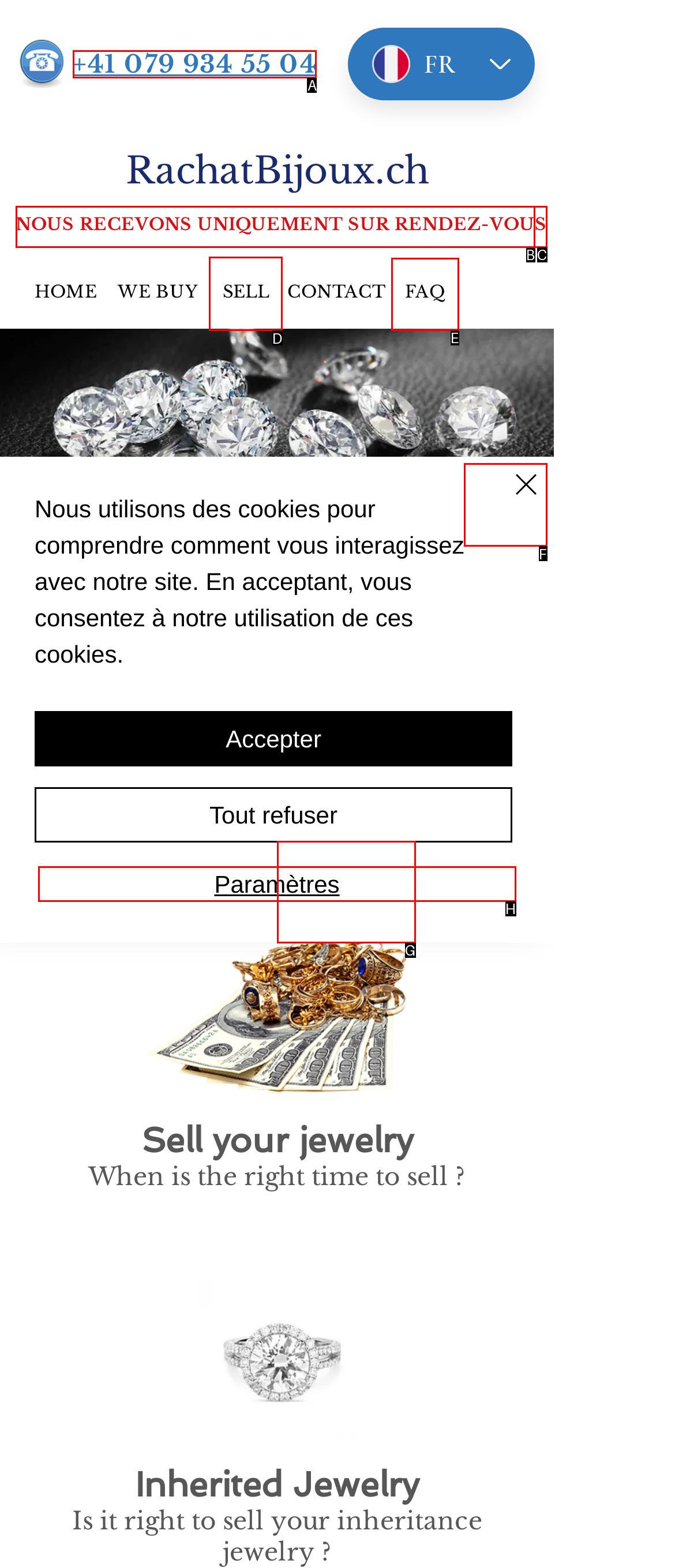Specify which element within the red bounding boxes should be clicked for this task: Sell your jewelry Respond with the letter of the correct option.

D